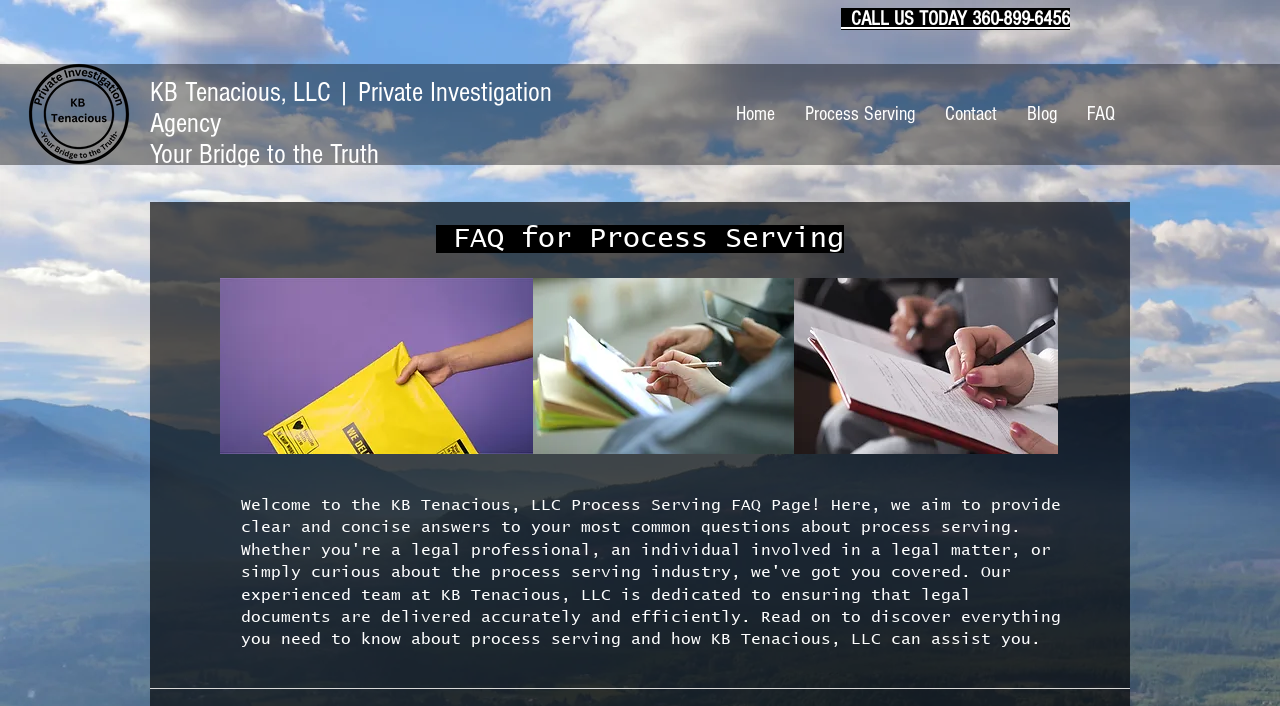Identify the bounding box of the UI element described as follows: "CALL US TODAY 360-899-6456". Provide the coordinates as four float numbers in the range of 0 to 1 [left, top, right, bottom].

[0.657, 0.011, 0.836, 0.042]